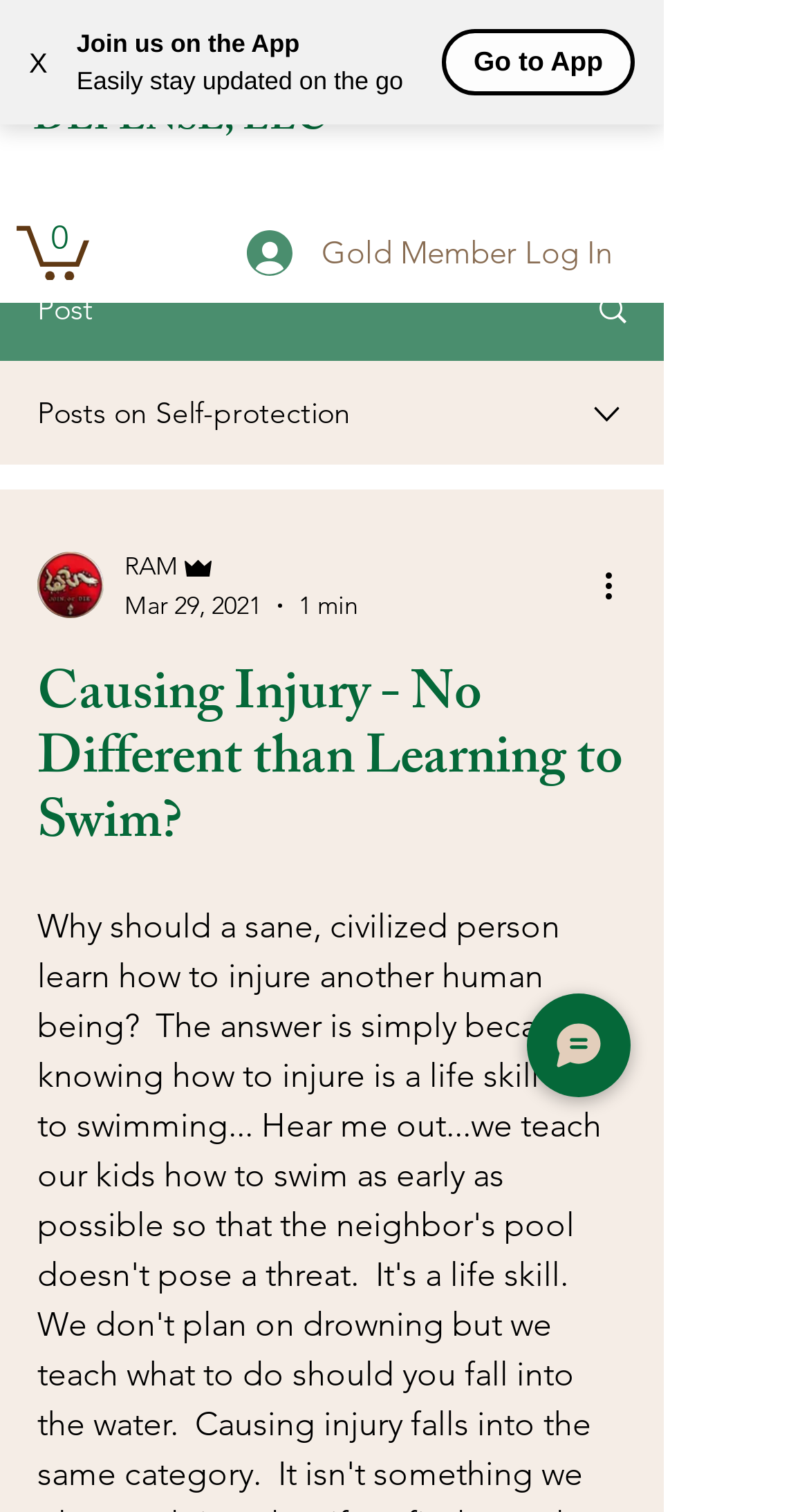Determine which piece of text is the heading of the webpage and provide it.

Causing Injury - No Different than Learning to Swim?